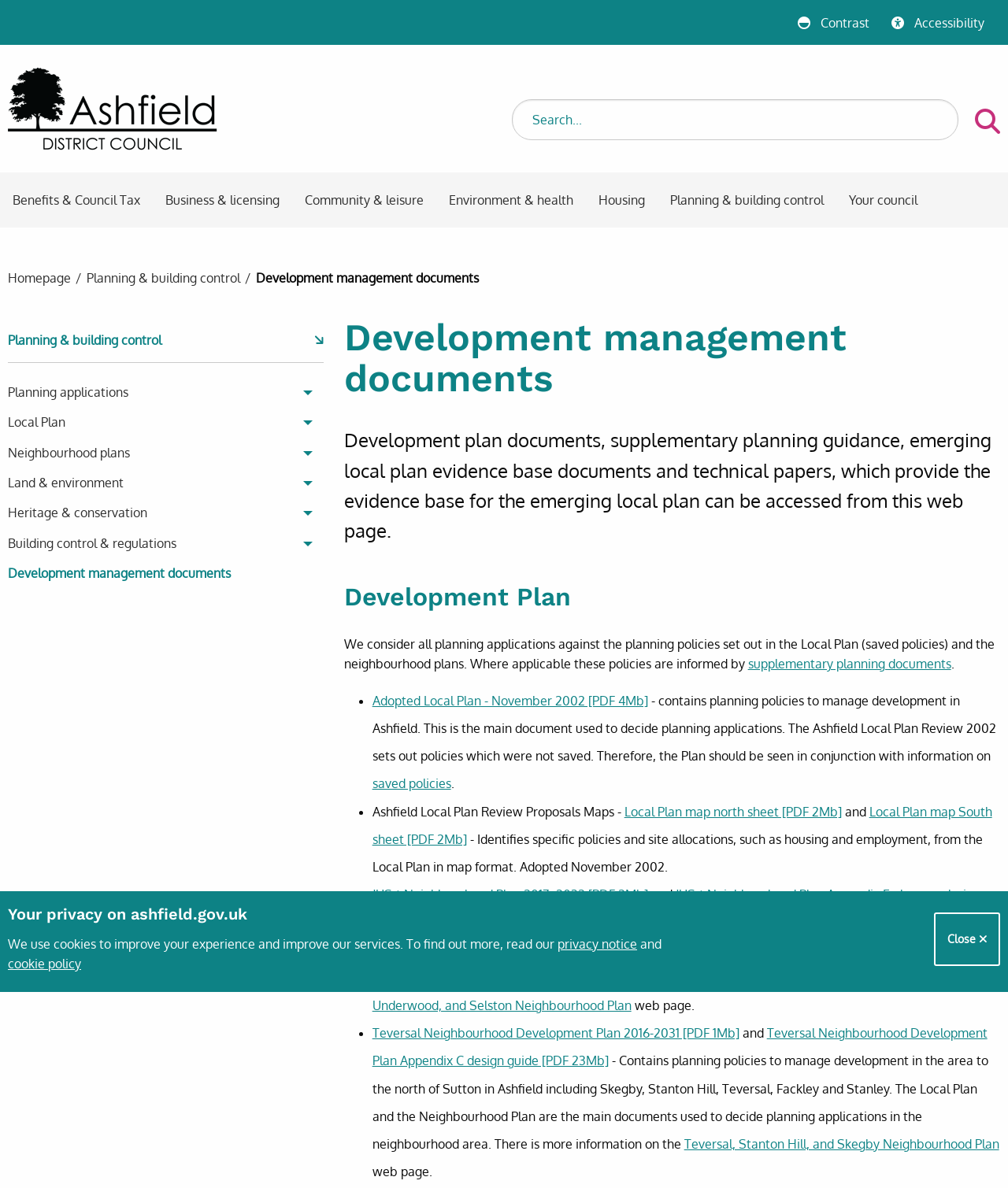Please look at the image and answer the question with a detailed explanation: What is the format of the Local Plan map?

The webpage provides links to the Local Plan map in PDF format, specifically the Local Plan map north sheet and the Local Plan map south sheet.